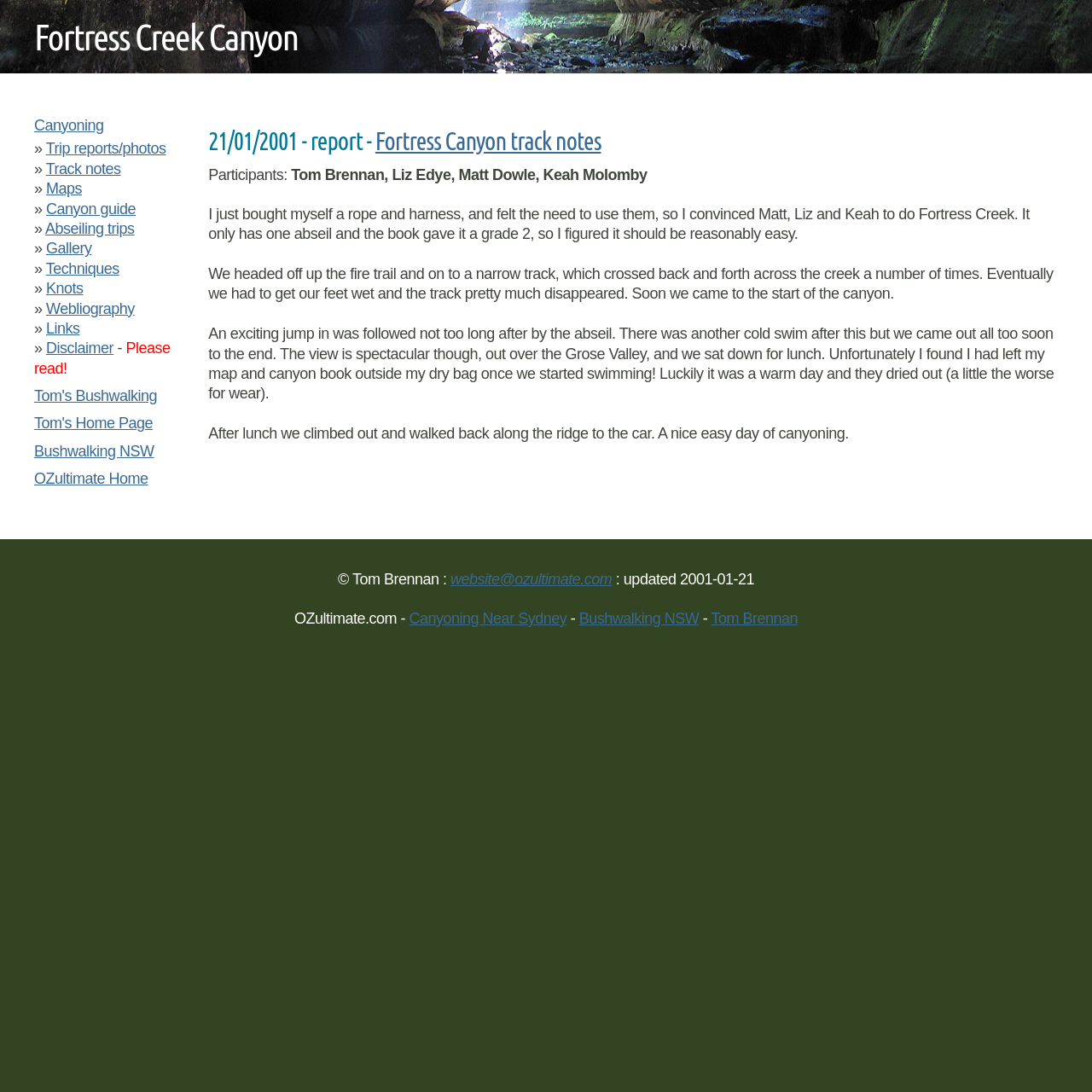How many participants were there in this canyoning trip?
Based on the visual details in the image, please answer the question thoroughly.

The webpage has a section 'Participants:' and lists the names 'Tom Brennan, Liz Edye, Matt Dowle, Keah Molomby', so there were 4 participants in this trip.